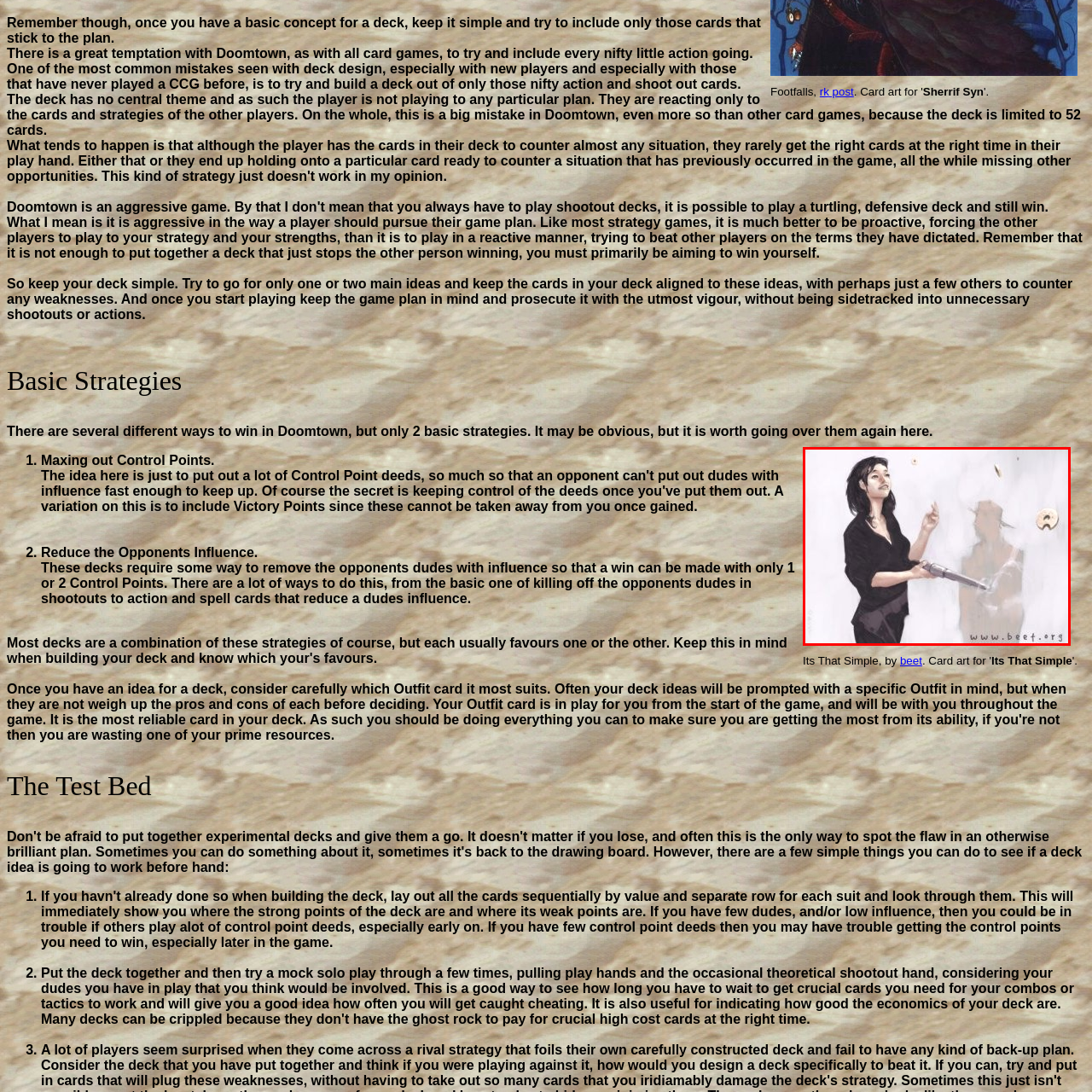Examine the portion of the image marked by the red rectangle, What is faintly visible in the background? Answer concisely using a single word or phrase.

a silhouette of a man